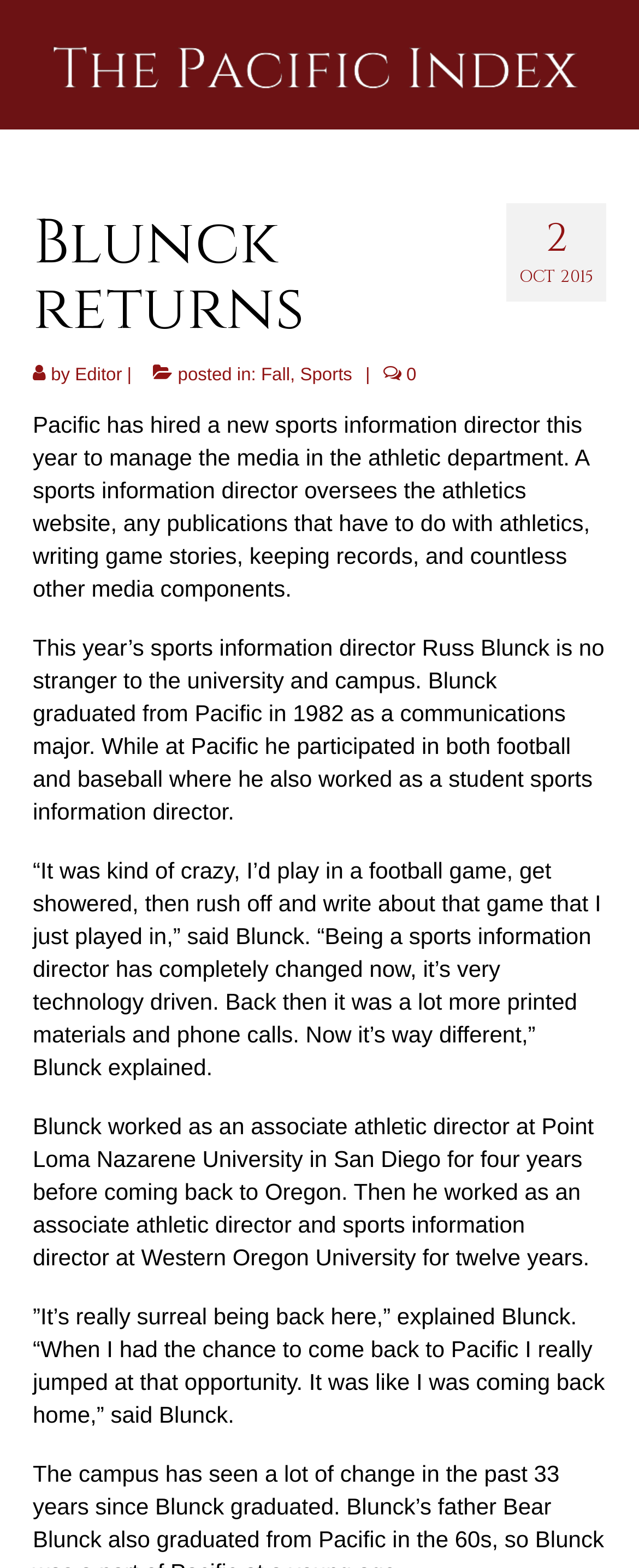Provide the bounding box coordinates of the UI element this sentence describes: "Editor".

[0.117, 0.233, 0.191, 0.245]